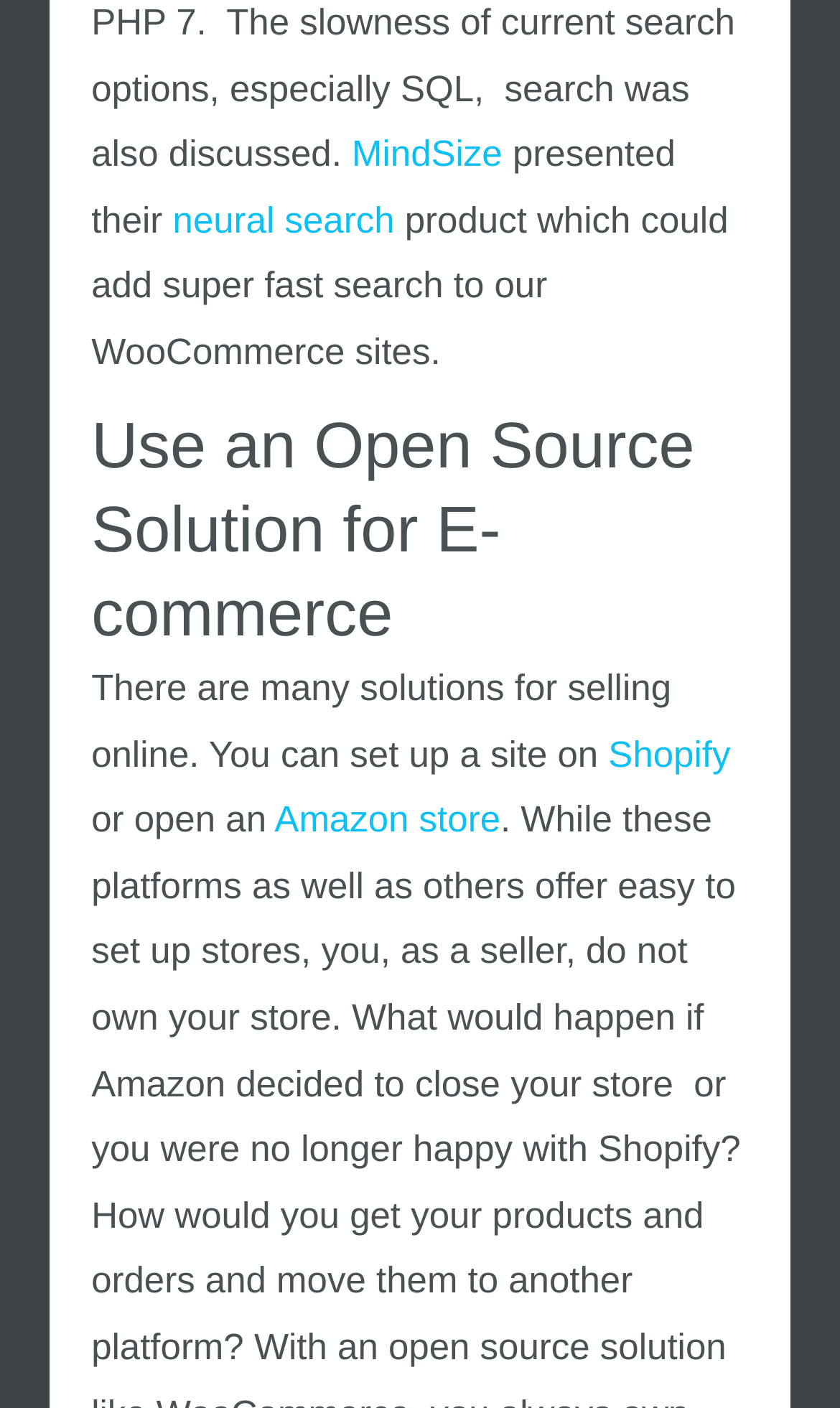What is the direction of the arrow before the link?
Please look at the screenshot and answer using one word or phrase.

Left